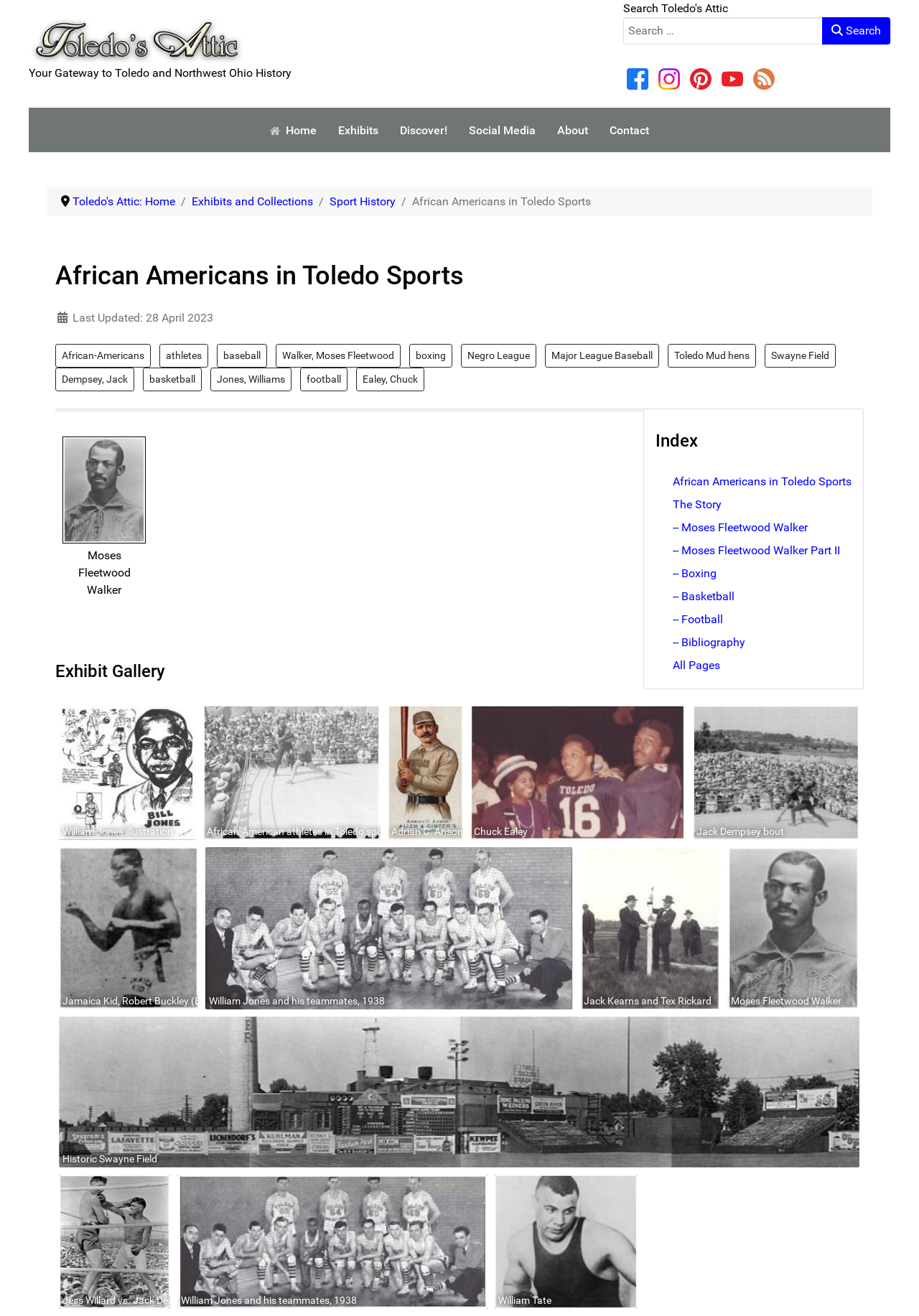Identify the bounding box coordinates for the element that needs to be clicked to fulfill this instruction: "Go to Home". Provide the coordinates in the format of four float numbers between 0 and 1: [left, top, right, bottom].

[0.282, 0.082, 0.356, 0.116]